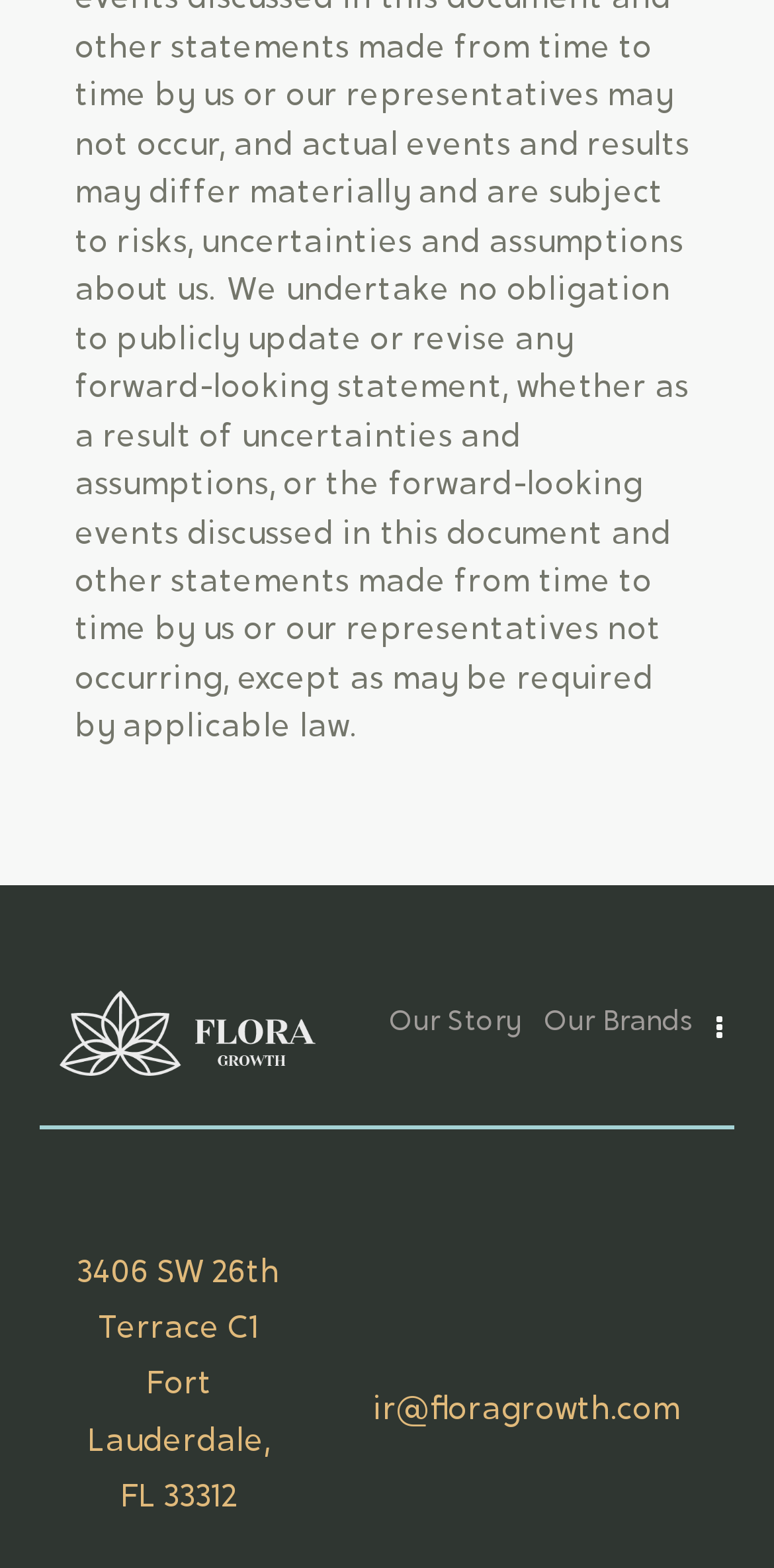What is the company name?
Please use the image to provide a one-word or short phrase answer.

Flora Growth